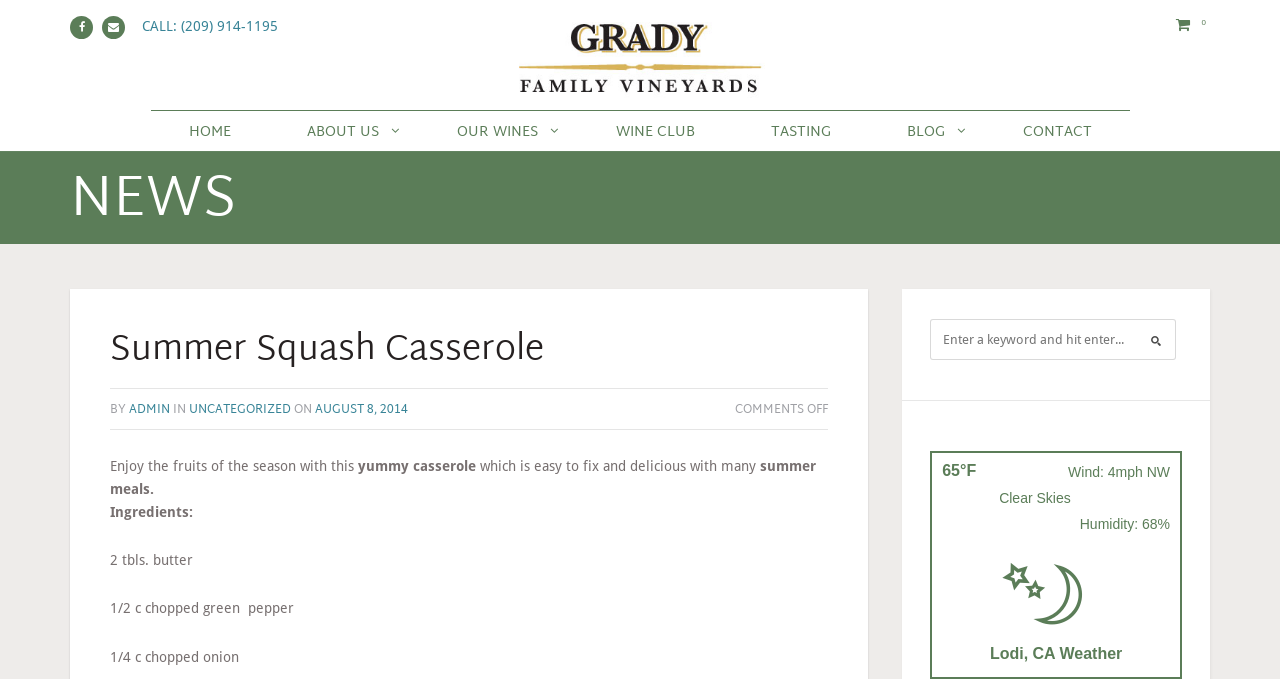What is the name of the website?
Answer the question based on the image using a single word or a brief phrase.

GradyWine.com